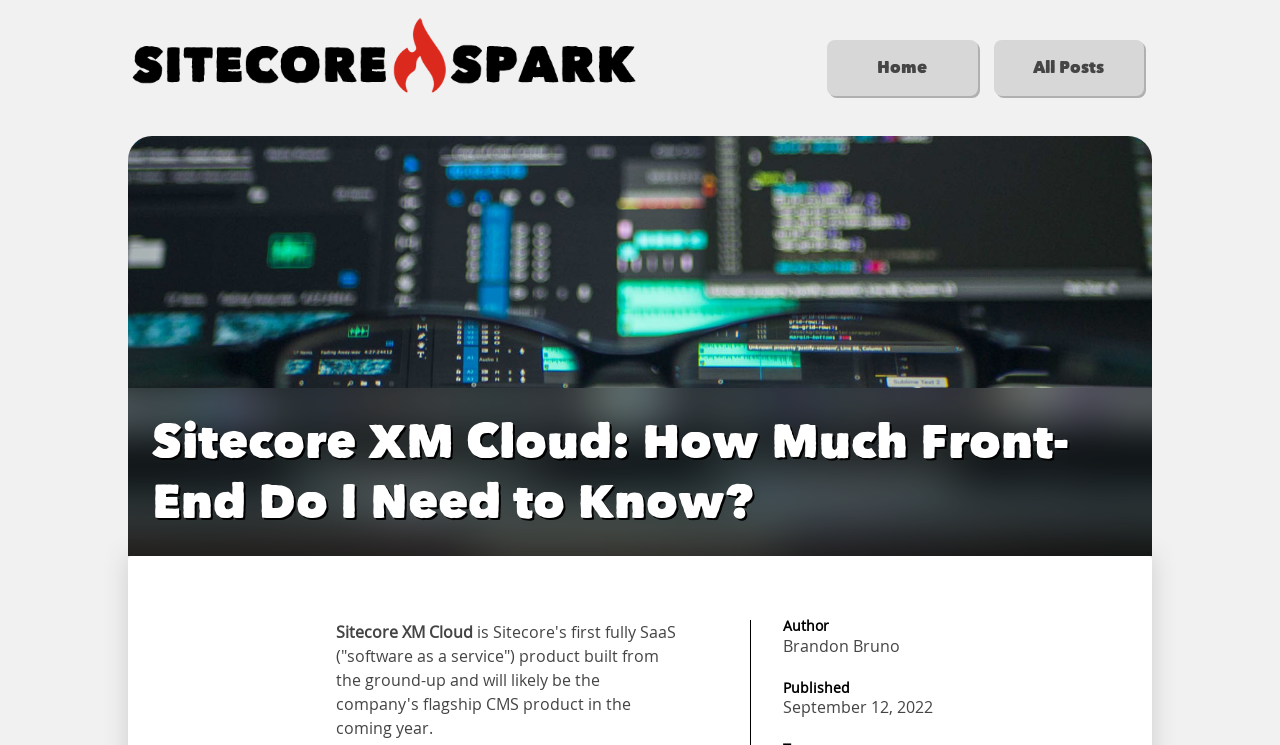Provide the bounding box coordinates of the HTML element described by the text: "All Posts". The coordinates should be in the format [left, top, right, bottom] with values between 0 and 1.

[0.776, 0.054, 0.894, 0.129]